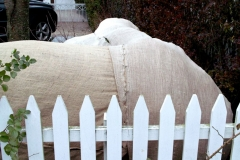What season is depicted in the scene?
Please answer the question with as much detail as possible using the screenshot.

The caption describes the scene as capturing a moment in the fall, illustrating the lengths to which local inhabitants go to preserve their beloved plants during the colder months, which suggests that the scene is set in the autumn season.